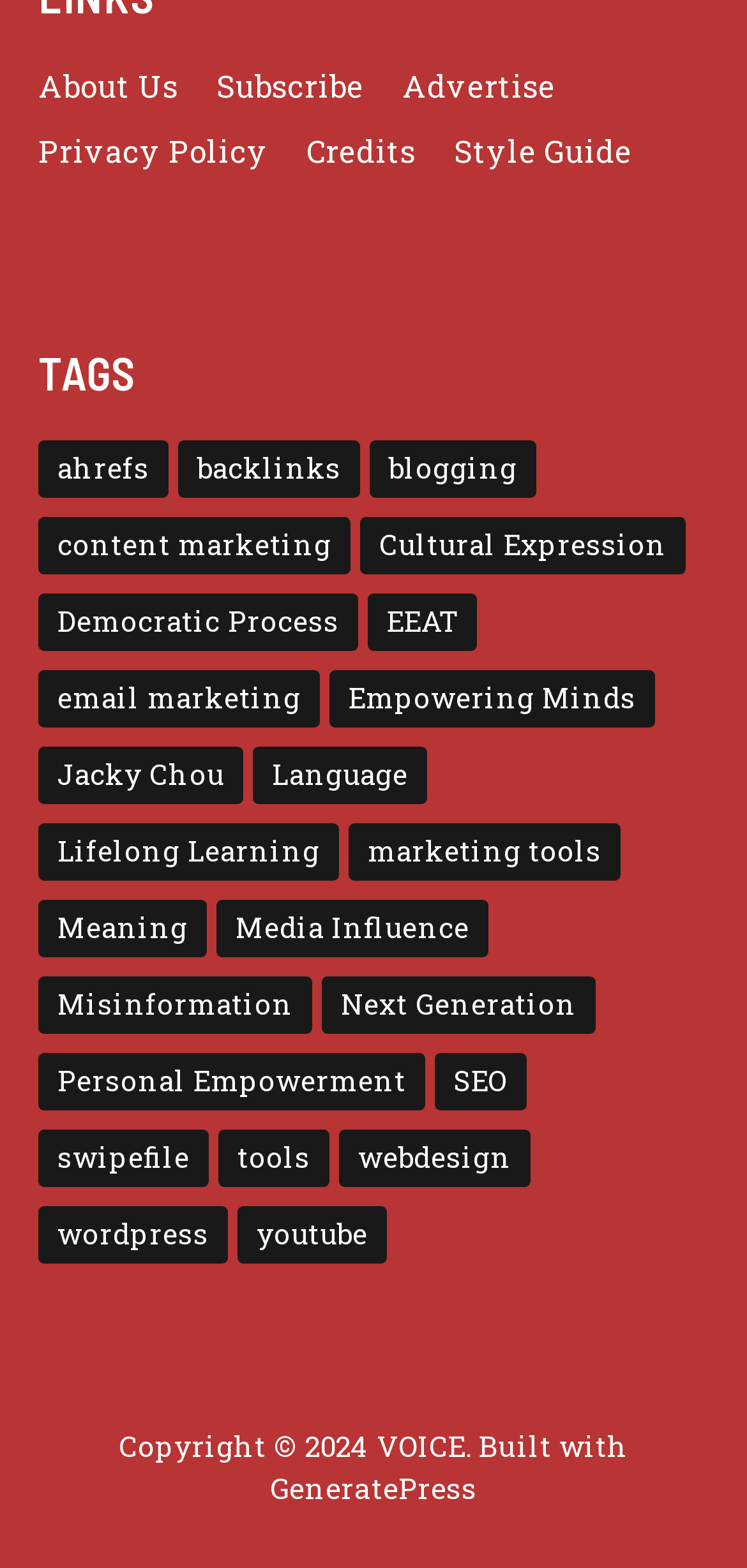Respond to the following question using a concise word or phrase: 
What is the category with the most items?

SEO